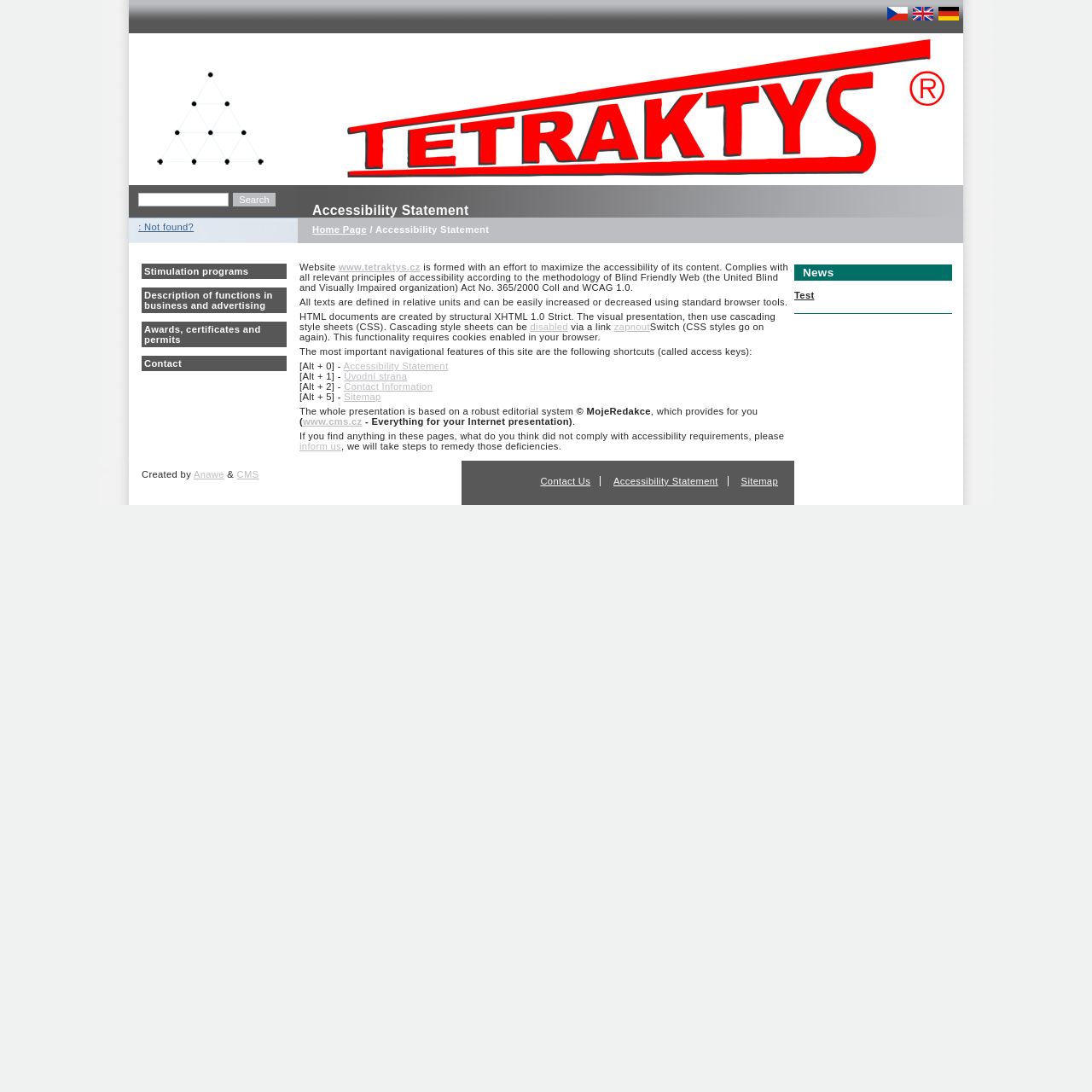Examine the image carefully and respond to the question with a detailed answer: 
What can be increased or decreased using standard browser tools?

The webpage has a statement 'All texts are defined in relative units and can be easily increased or decreased using standard browser tools' which suggests that texts can be increased or decreased using standard browser tools.